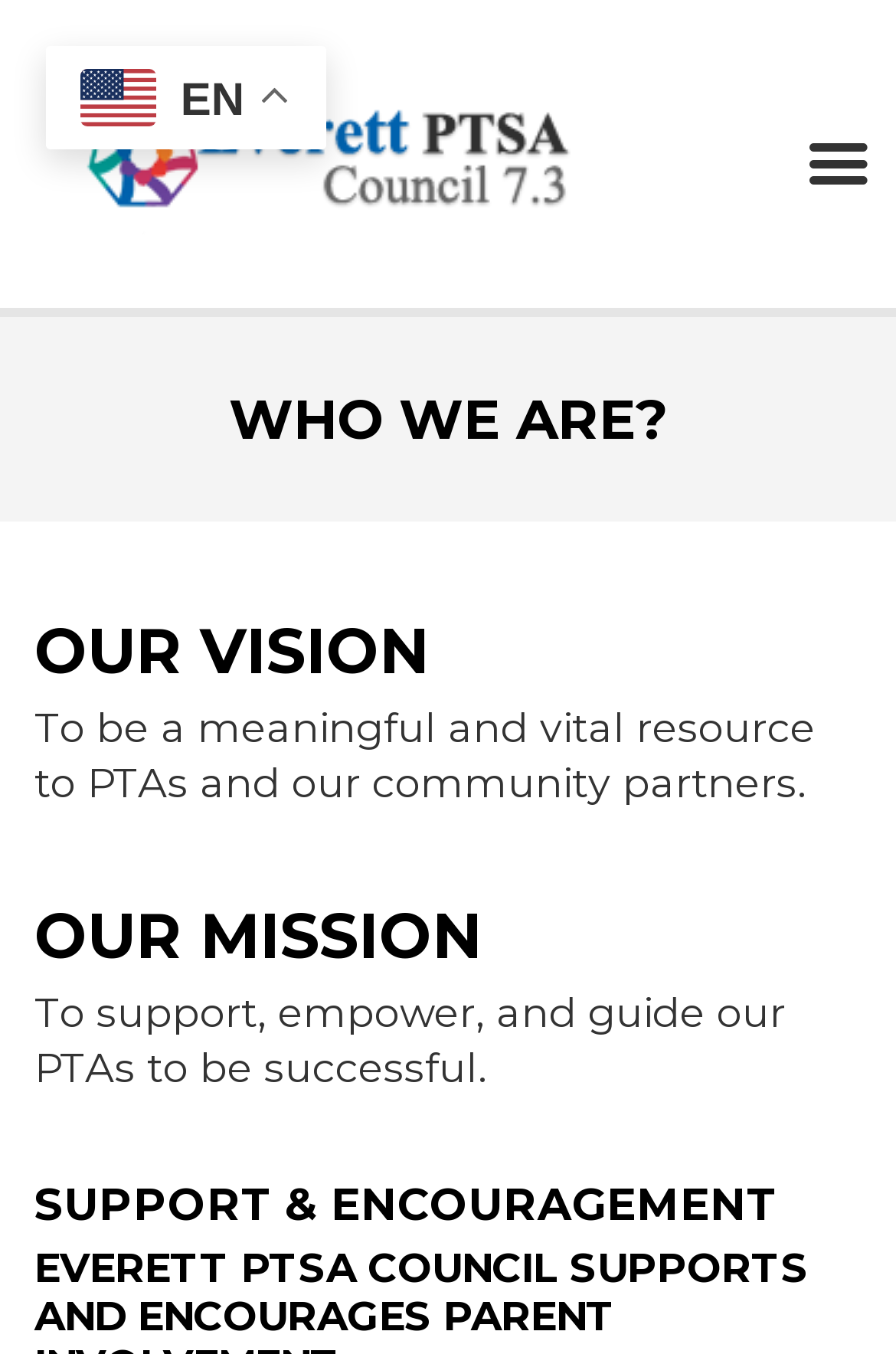What is the vision of the organization?
Examine the image and give a concise answer in one word or a short phrase.

To be a meaningful and vital resource